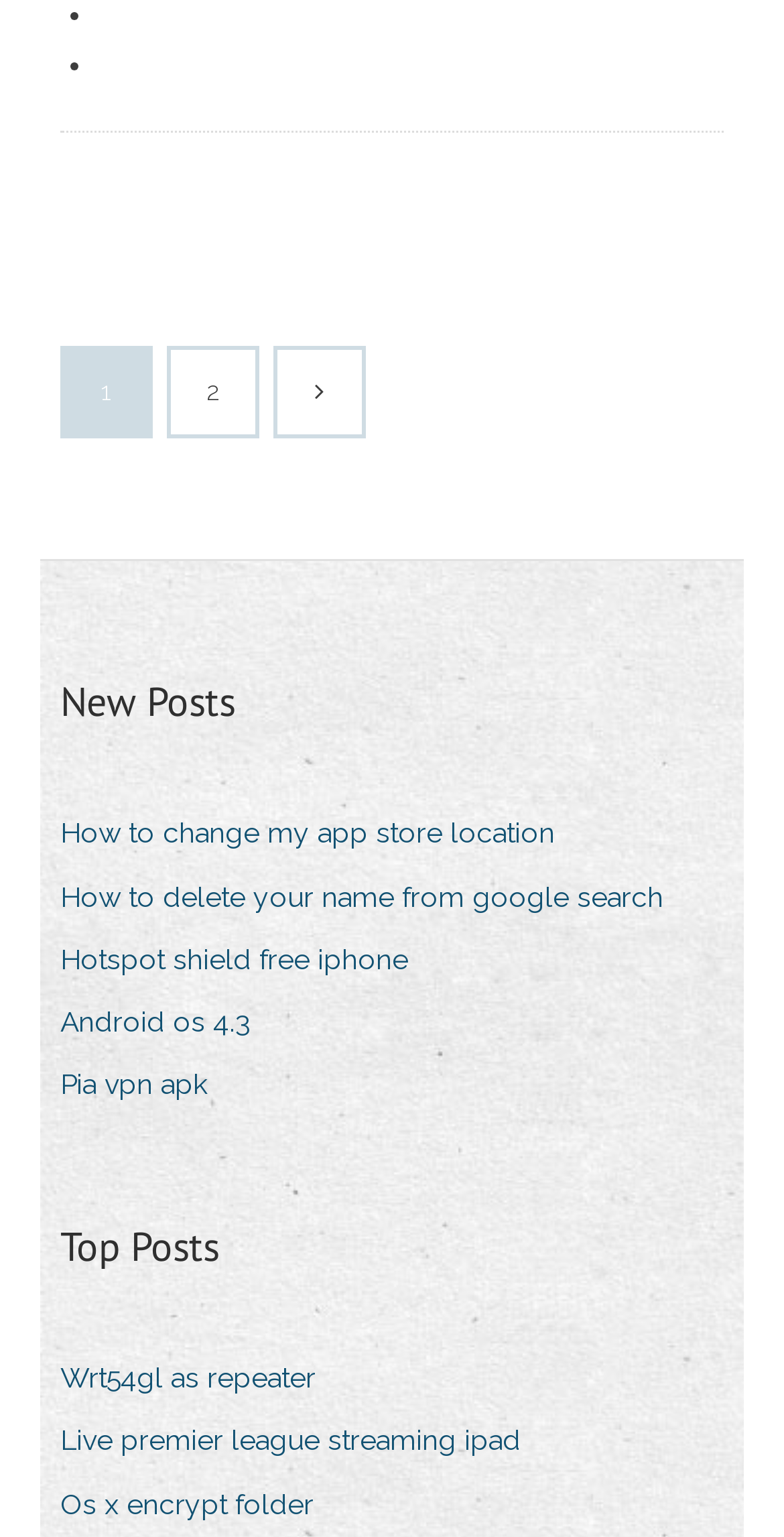Pinpoint the bounding box coordinates of the element you need to click to execute the following instruction: "Read 'How to change my app store location'". The bounding box should be represented by four float numbers between 0 and 1, in the format [left, top, right, bottom].

[0.077, 0.525, 0.746, 0.561]